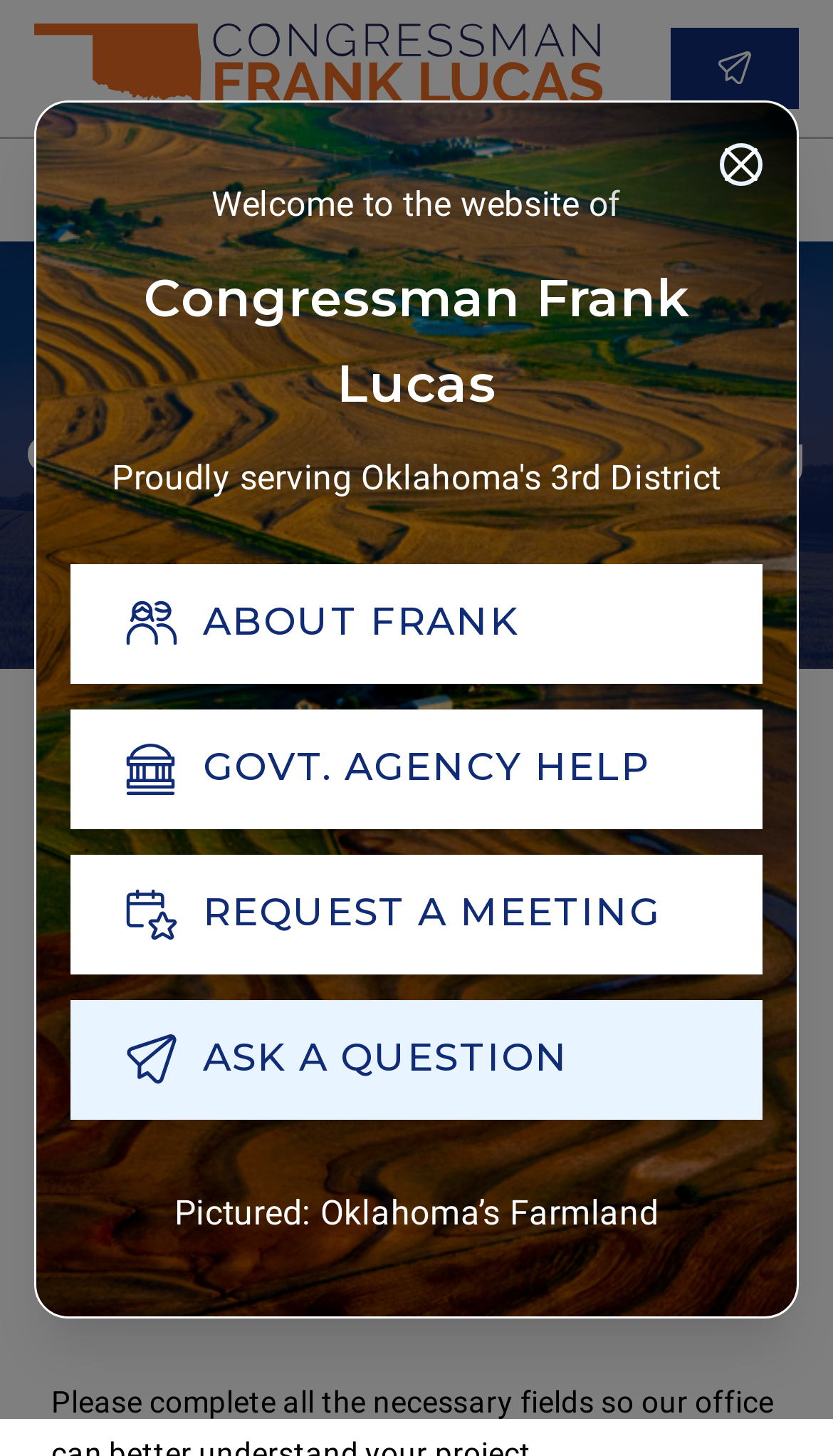Provide the bounding box coordinates of the section that needs to be clicked to accomplish the following instruction: "Get government agency help."

[0.085, 0.487, 0.915, 0.569]